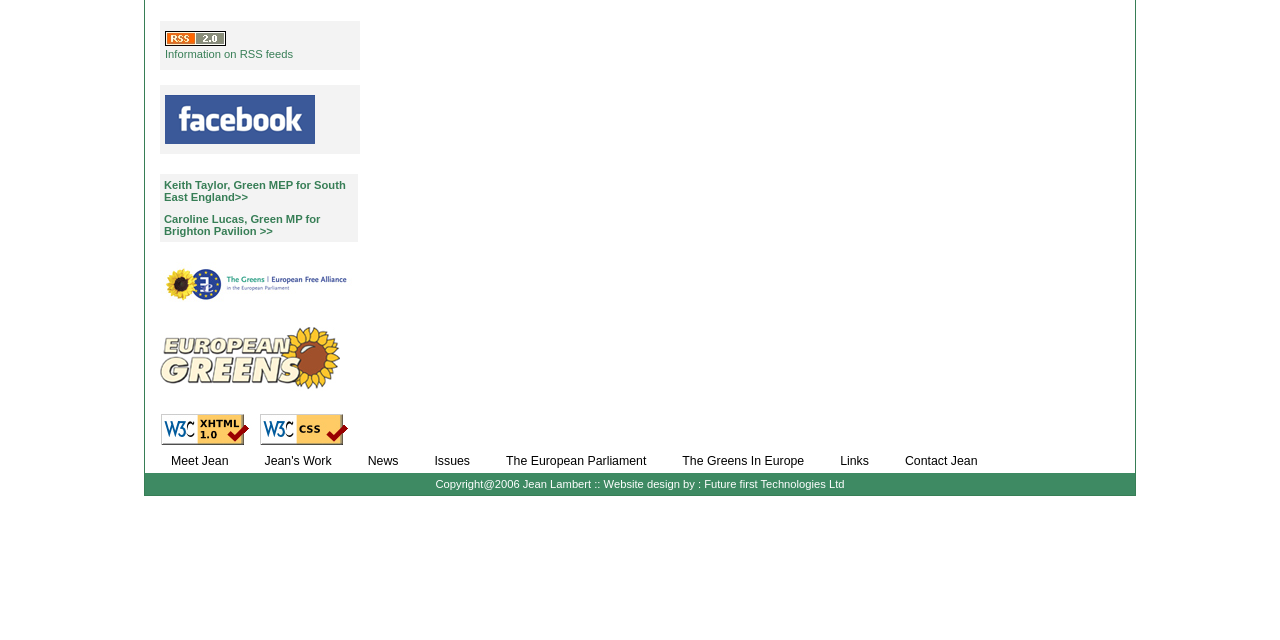Extract the bounding box coordinates for the UI element described by the text: "title="Validate XHTML 1.0 !"". The coordinates should be in the form of [left, top, right, bottom] with values between 0 and 1.

[0.125, 0.68, 0.197, 0.698]